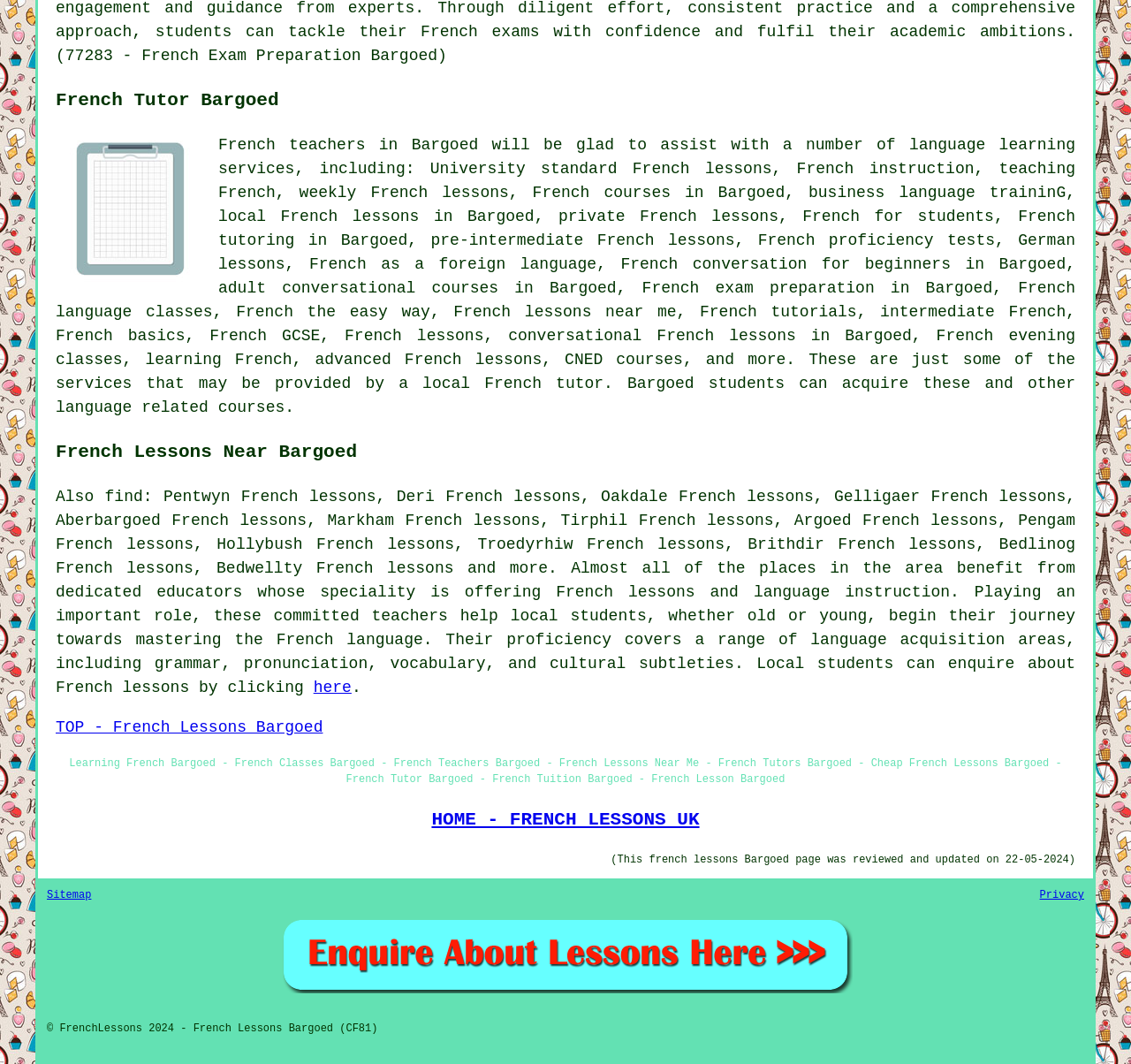What is the copyright information of this webpage? Examine the screenshot and reply using just one word or a brief phrase.

FrenchLessons 2024